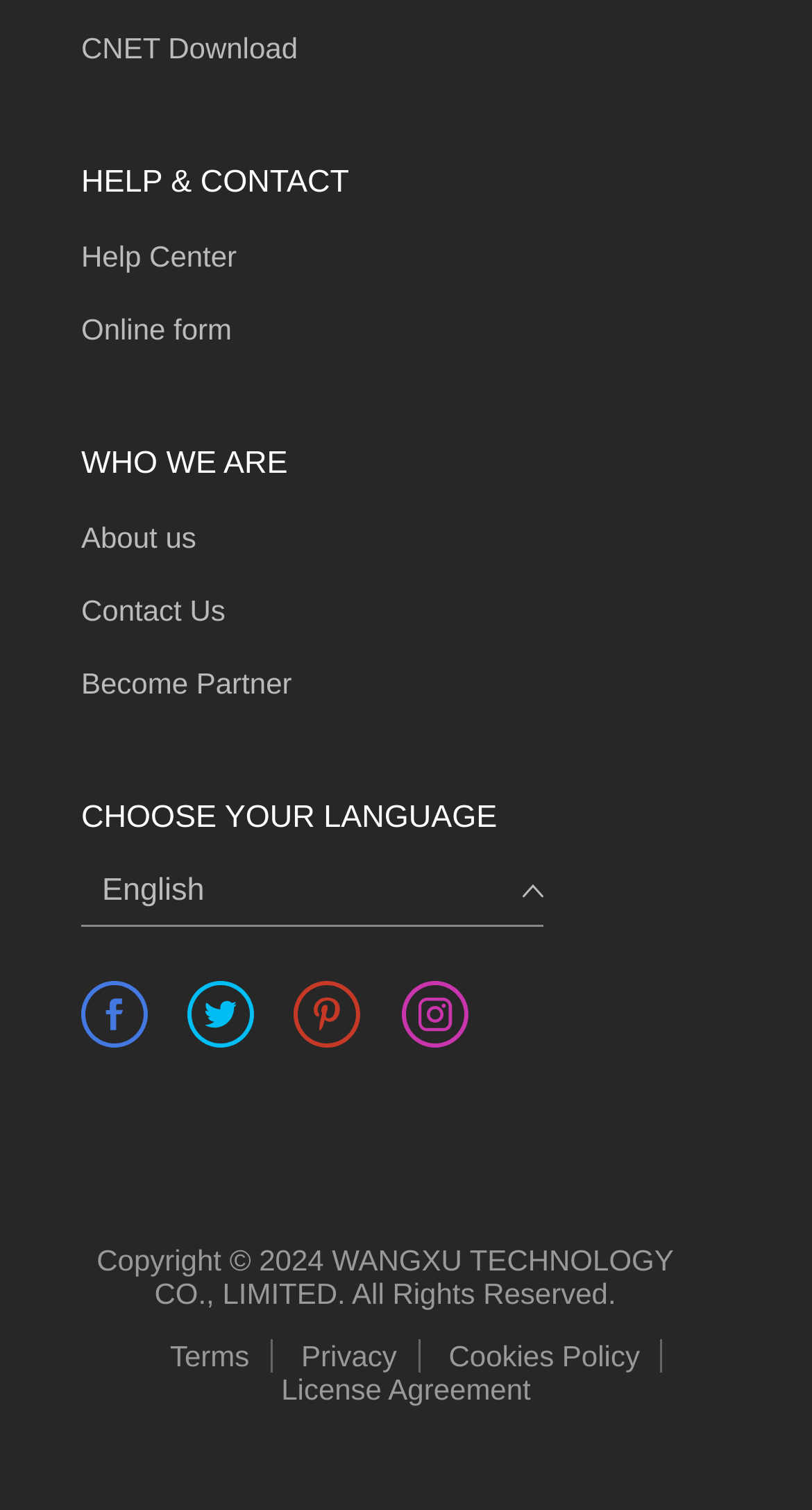How many social media platforms are available for sharing?
Answer the question using a single word or phrase, according to the image.

4